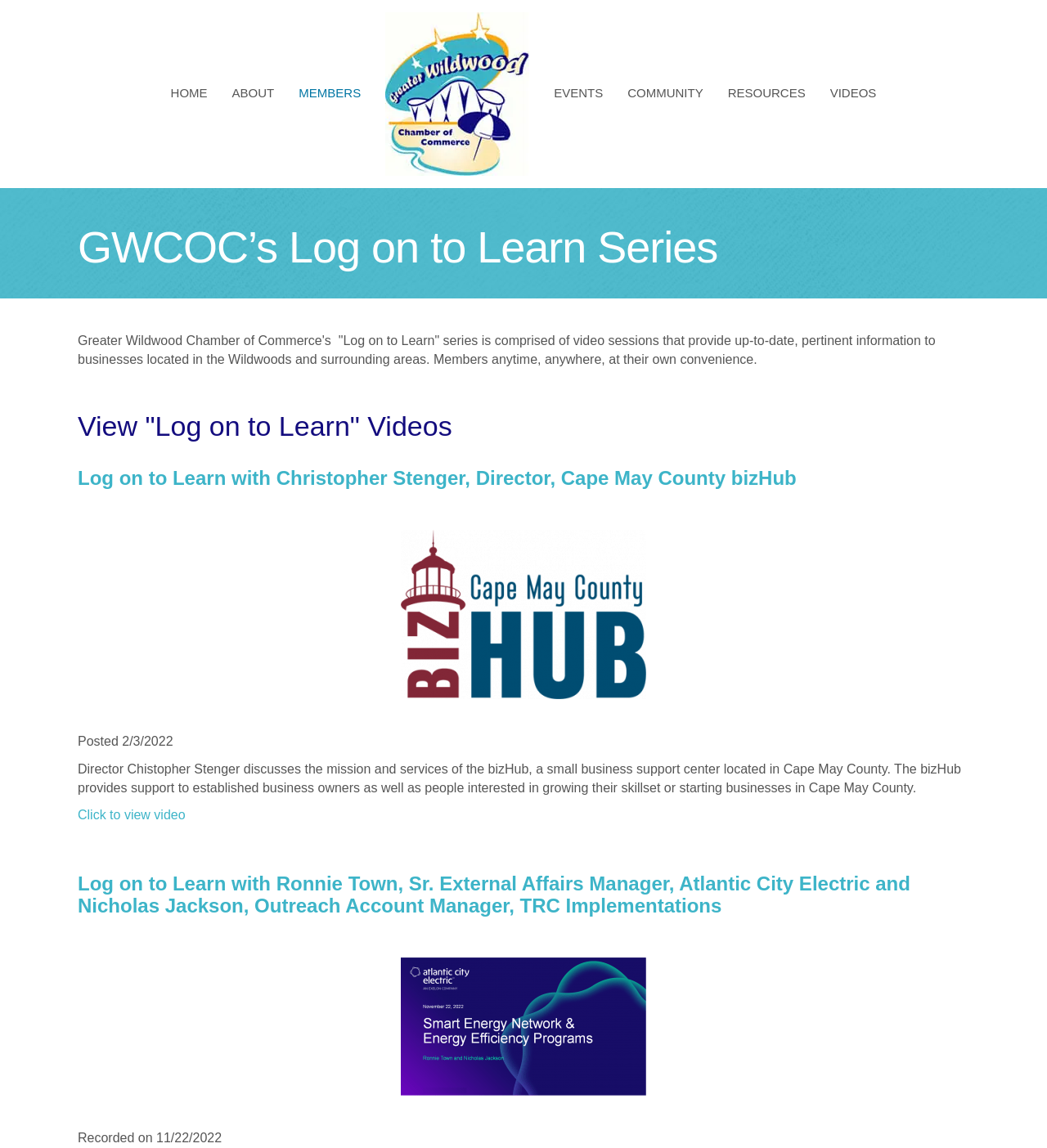From the webpage screenshot, identify the region described by Resources. Provide the bounding box coordinates as (top-left x, top-left y, bottom-right x, bottom-right y), with each value being a floating point number between 0 and 1.

[0.683, 0.063, 0.781, 0.099]